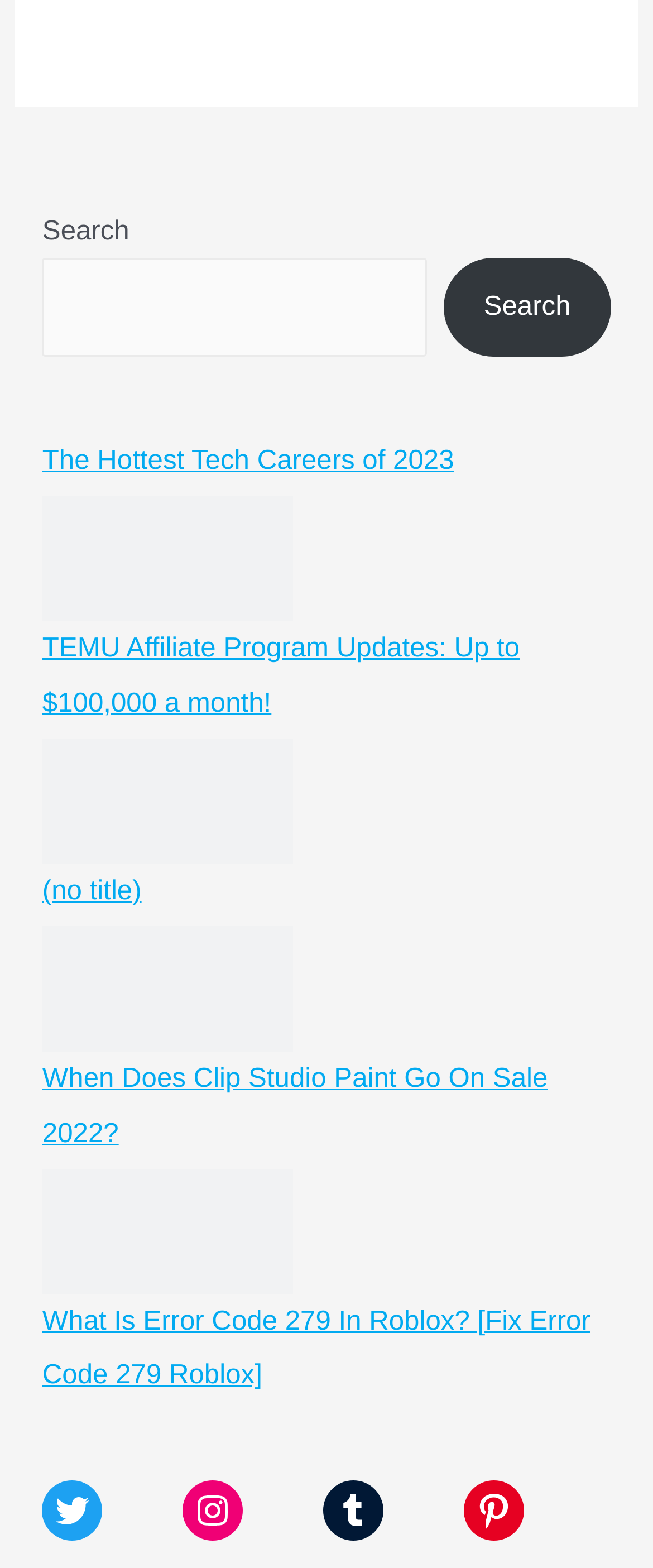Answer the question with a brief word or phrase:
How many social media links are present at the bottom?

4